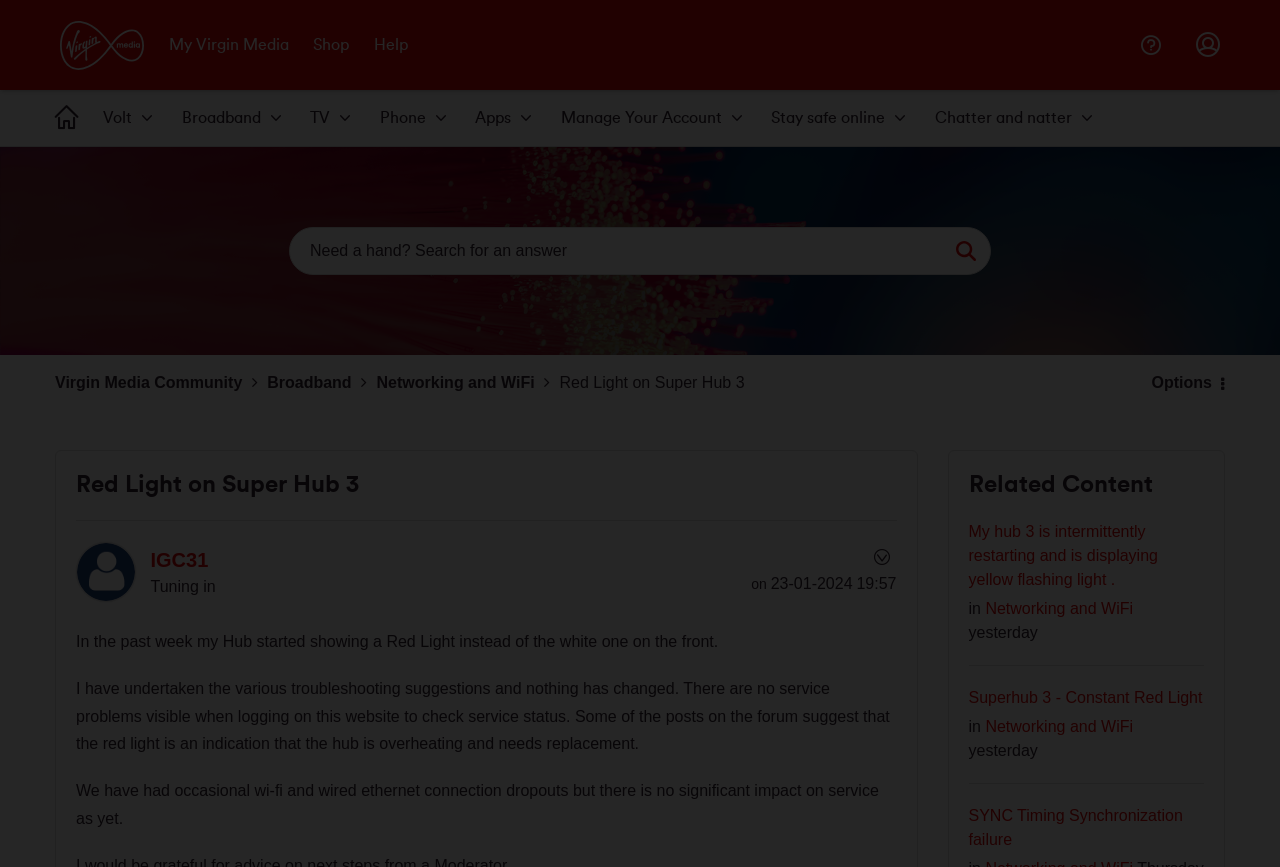Pinpoint the bounding box coordinates of the area that should be clicked to complete the following instruction: "Search for something". The coordinates must be given as four float numbers between 0 and 1, i.e., [left, top, right, bottom].

[0.737, 0.263, 0.773, 0.316]